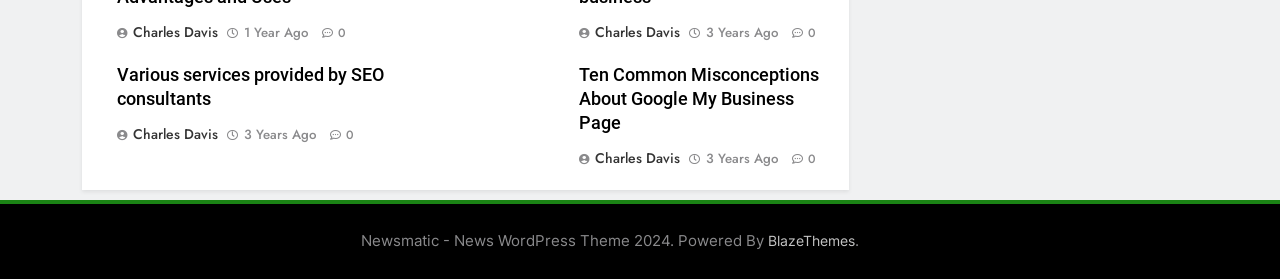Give a concise answer using only one word or phrase for this question:
How many years ago was the second article published?

3 Years Ago